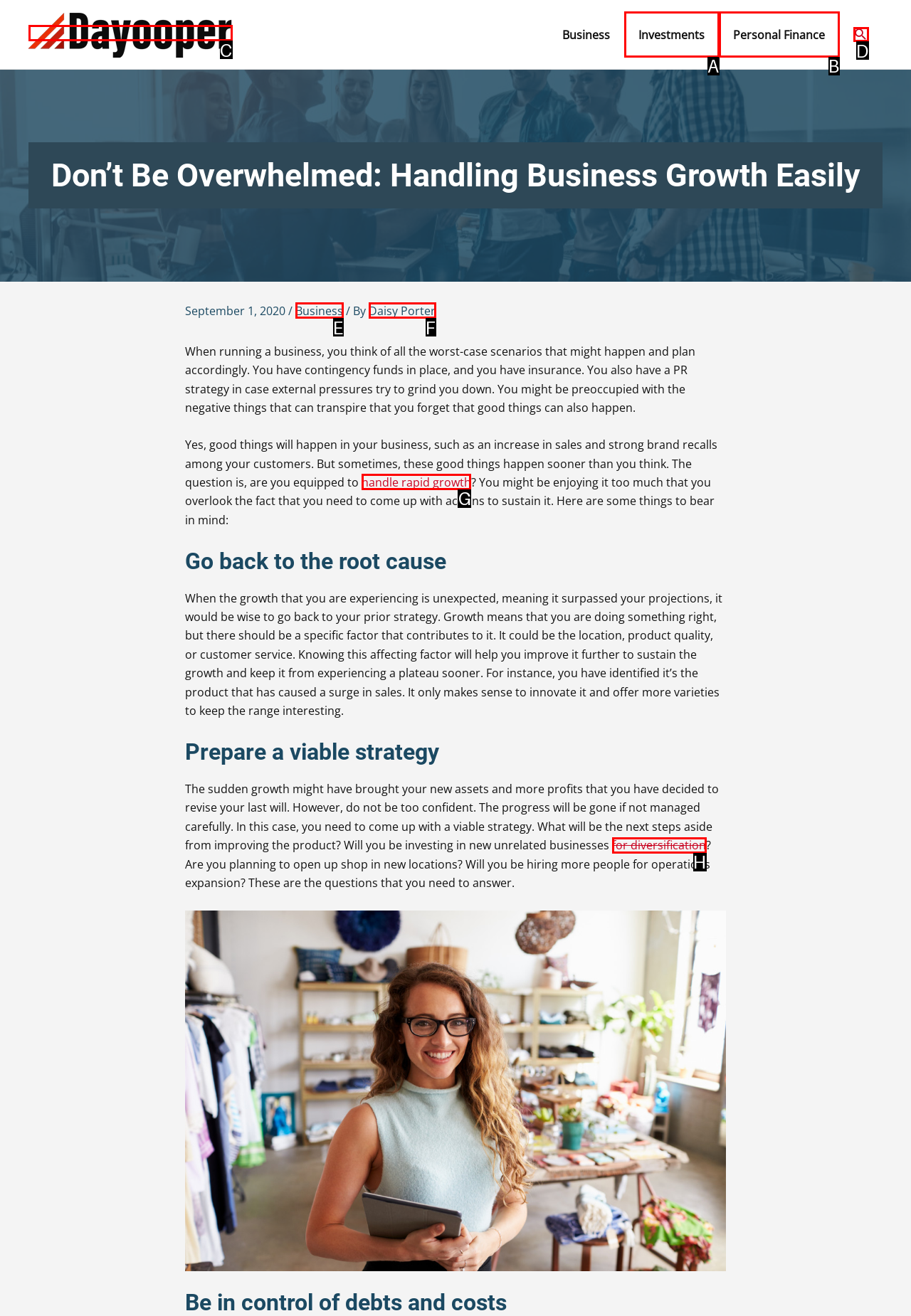Given the instruction: Learn how to handle rapid growth, which HTML element should you click on?
Answer with the letter that corresponds to the correct option from the choices available.

G